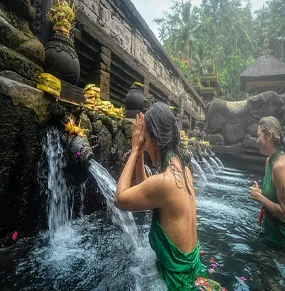What is the color of the women's attire?
Please provide a single word or phrase as the answer based on the screenshot.

Green